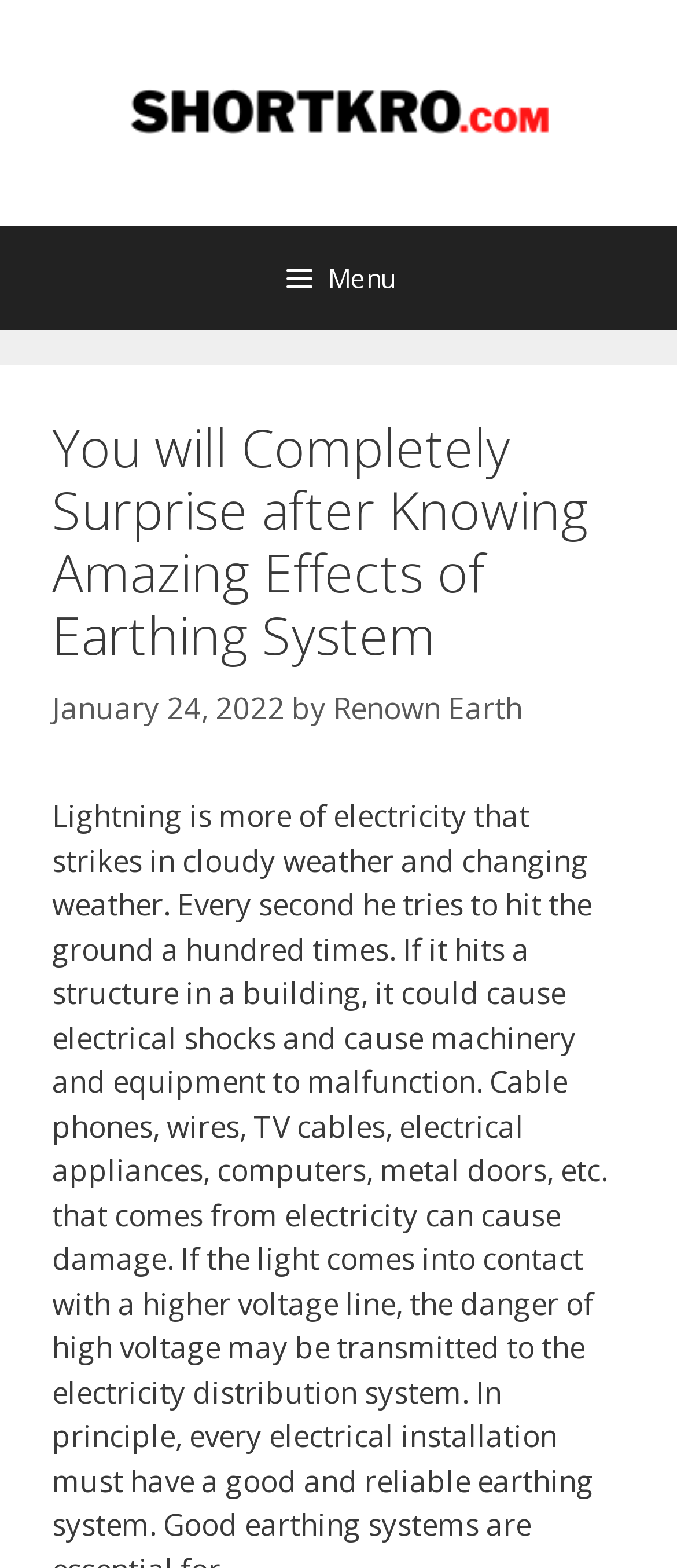Can you extract the headline from the webpage for me?

You will Completely Surprise after Knowing Amazing Effects of Earthing System